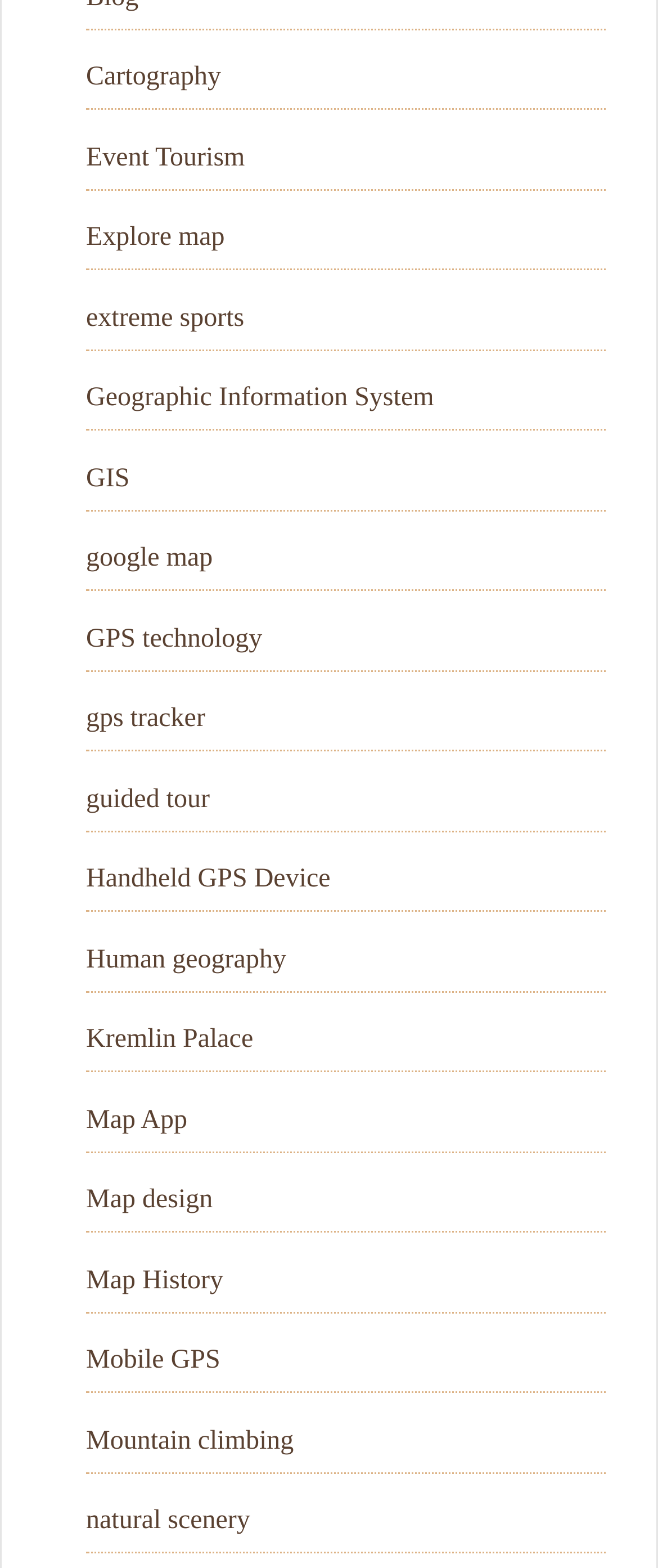How many links have 'map' in their text?
Based on the image, respond with a single word or phrase.

4